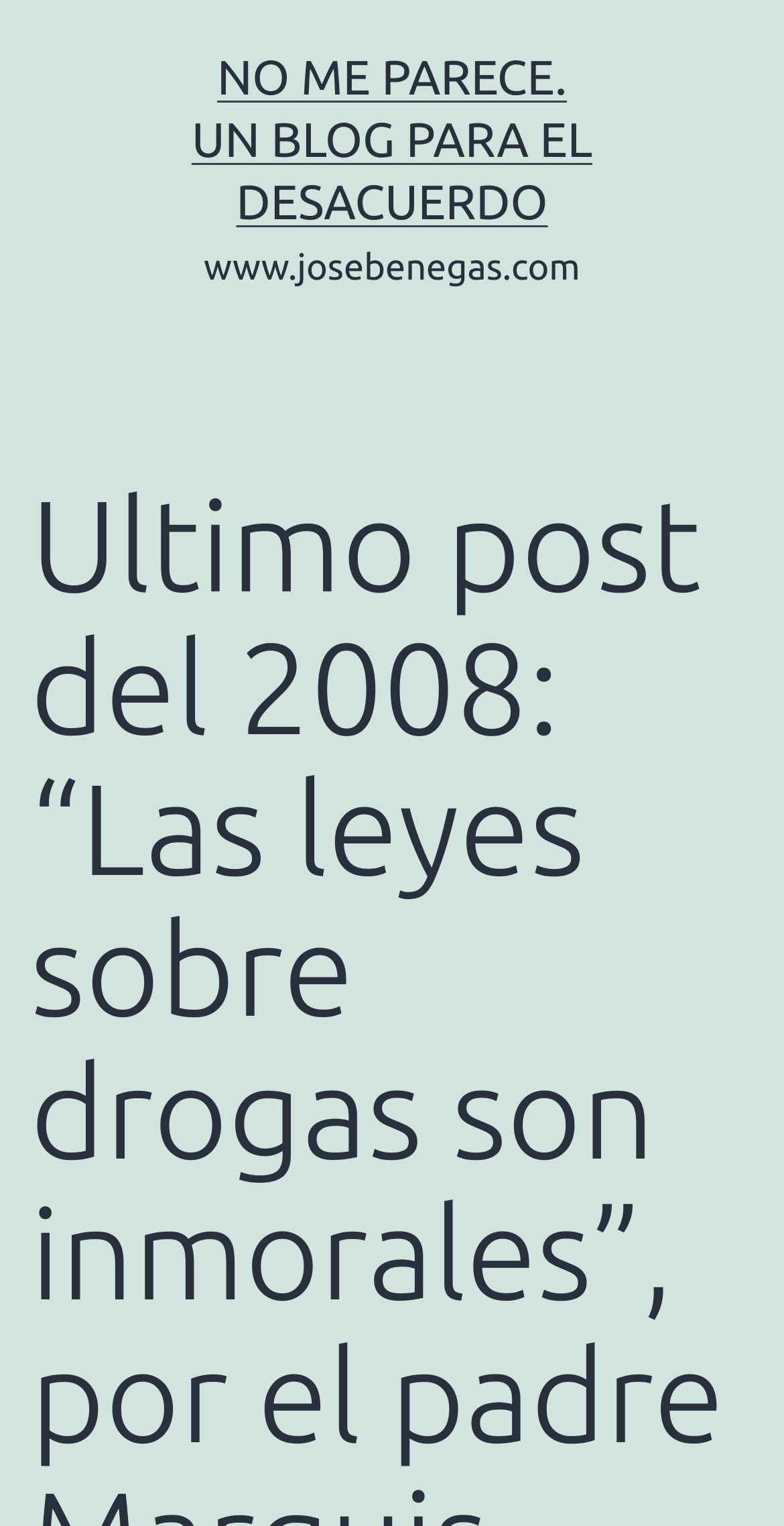Please locate and retrieve the main header text of the webpage.

Ultimo post del 2008: “Las leyes sobre drogas son inmorales”, por el padre Marquis